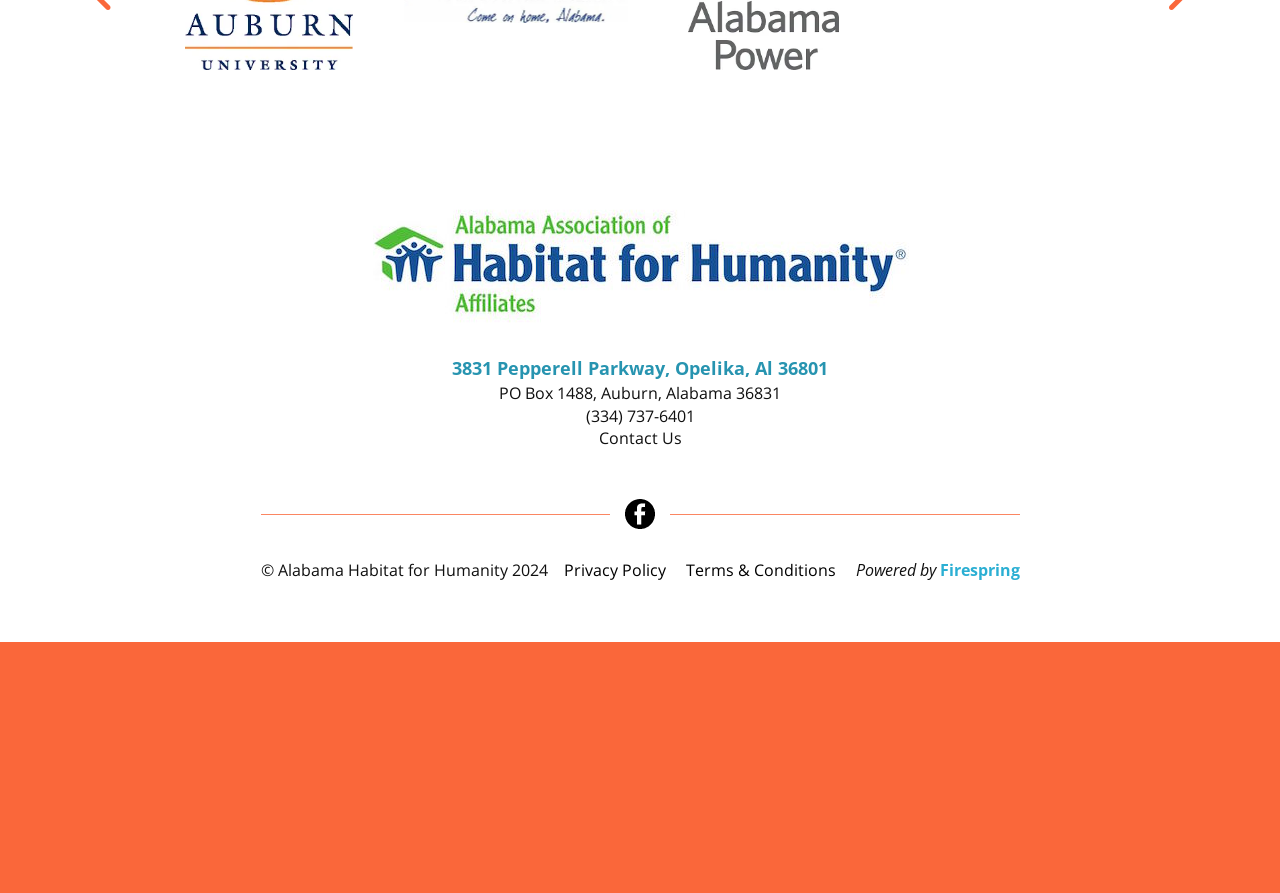Predict the bounding box of the UI element that fits this description: "alt="Alabama Habitat for Humanity" title="logo"".

[0.285, 0.56, 0.715, 0.584]